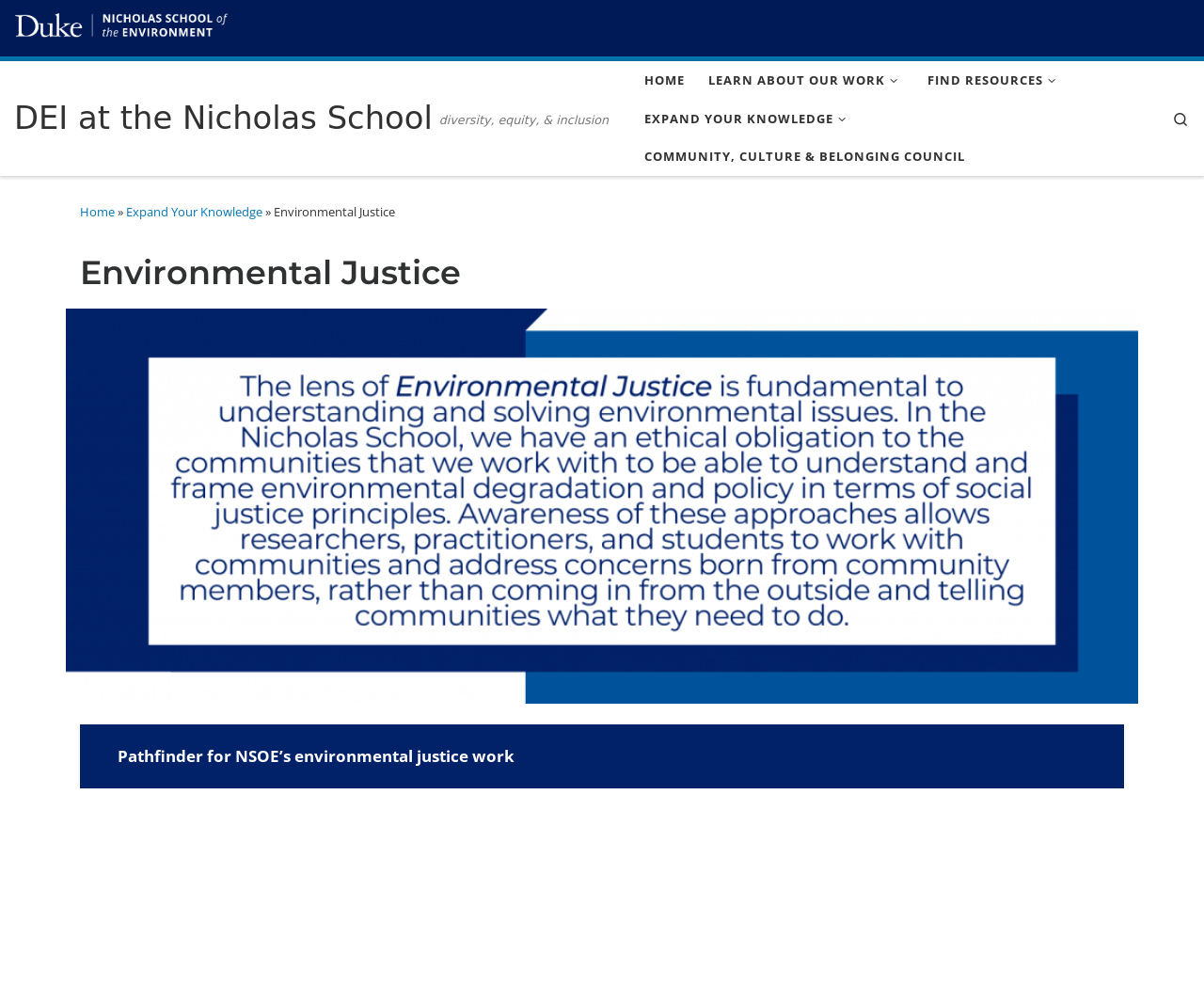Please identify the bounding box coordinates of the element's region that I should click in order to complete the following instruction: "Search for something". The bounding box coordinates consist of four float numbers between 0 and 1, i.e., [left, top, right, bottom].

[0.961, 0.092, 1.0, 0.145]